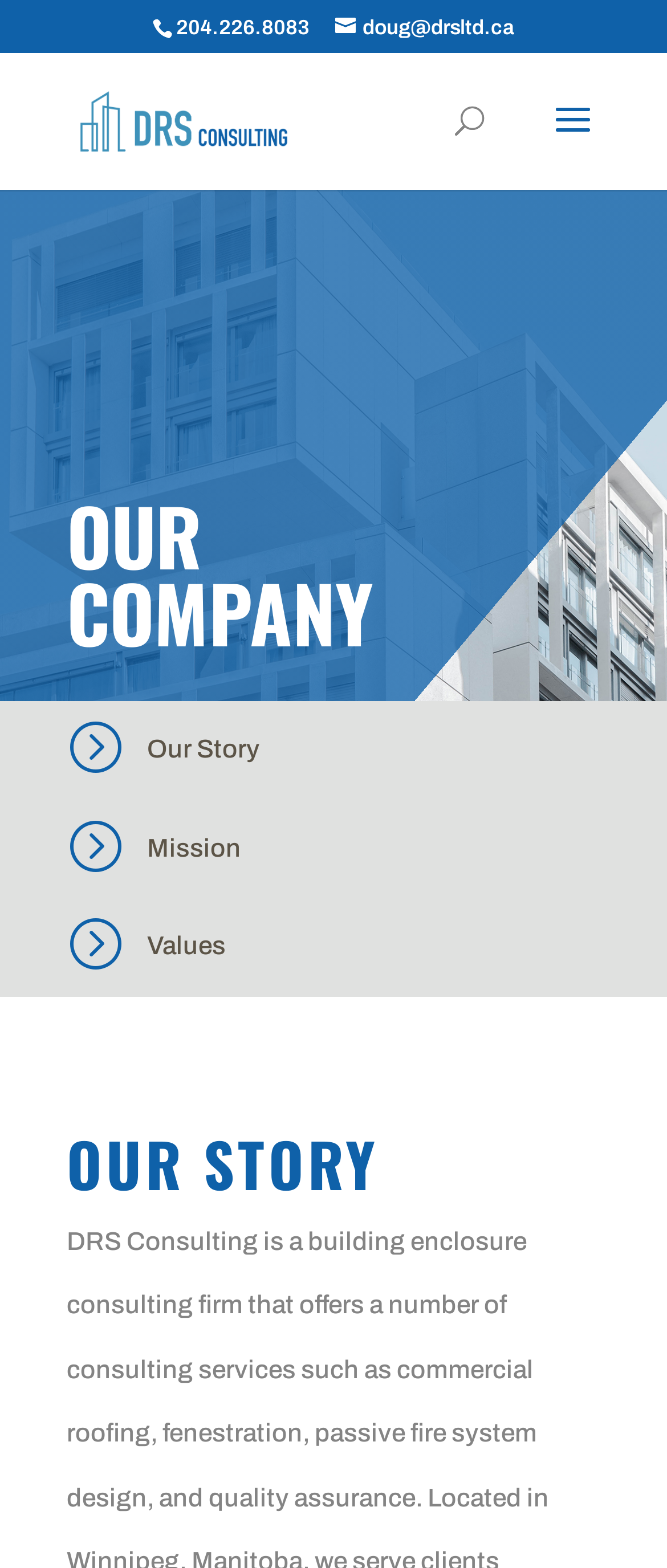Generate a comprehensive description of the webpage.

The webpage is about DRS Consulting, with a prominent logo image at the top left corner, accompanied by the company name "DRS Consulting" in a link format. Below the logo, there is a phone number "204.226.8083" and an email address "doug@drsltd.ca" in a link format. 

On the top right side, there is a search bar with a placeholder text "Search for:". 

The main content of the webpage is divided into sections, with headings "OUR COMPANY" and "OUR STORY" in a hierarchical structure. Under the "OUR COMPANY" section, there are three sub-sections, each with a title "Our Story", "Mission", and "Values", respectively. Each sub-section has an equal sign "=" preceding the title. 

The overall layout of the webpage is organized, with clear headings and concise text, making it easy to navigate and understand the content.